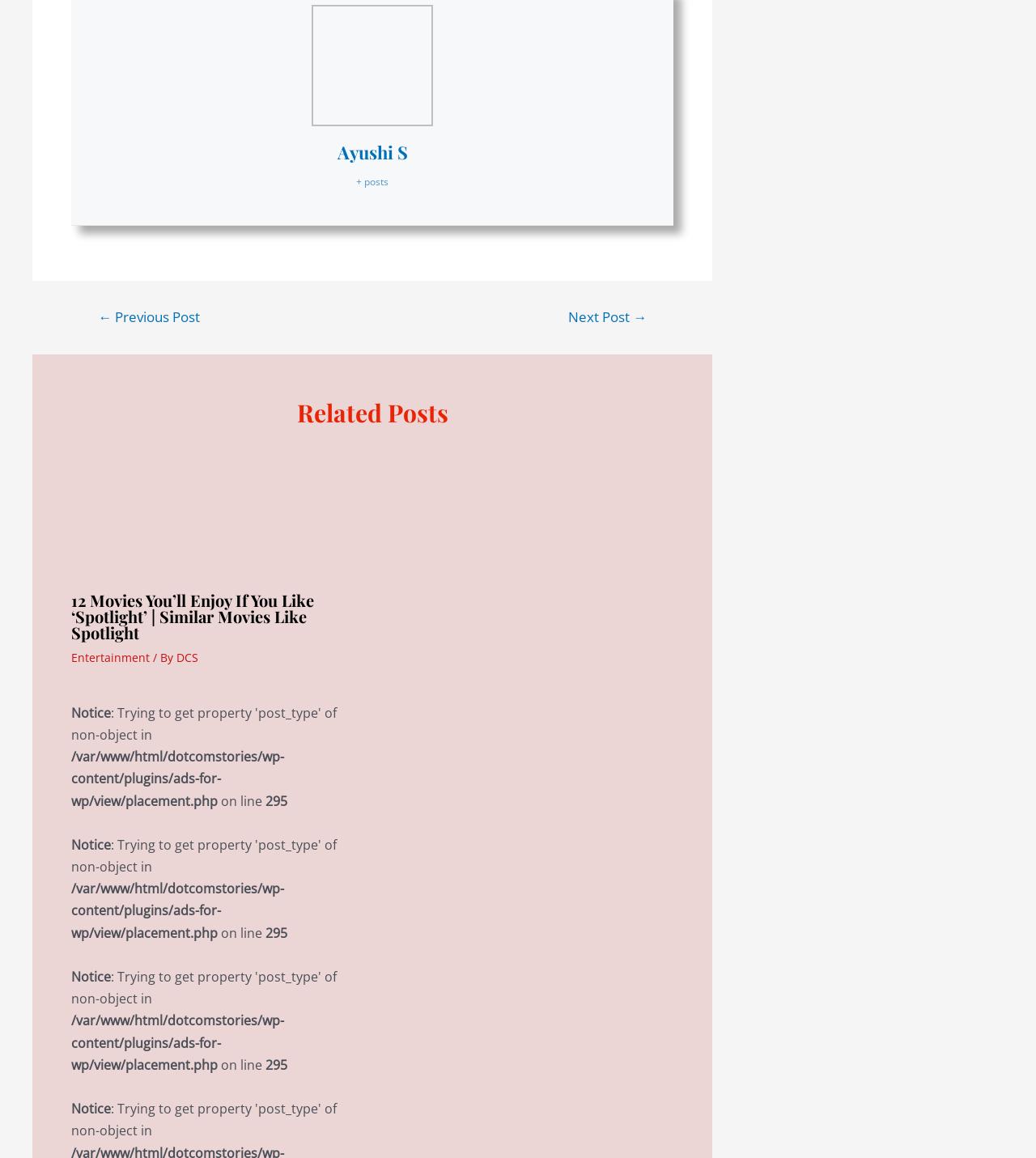Please identify the bounding box coordinates of the area that needs to be clicked to fulfill the following instruction: "Click on the link to view related movies."

[0.069, 0.439, 0.35, 0.455]